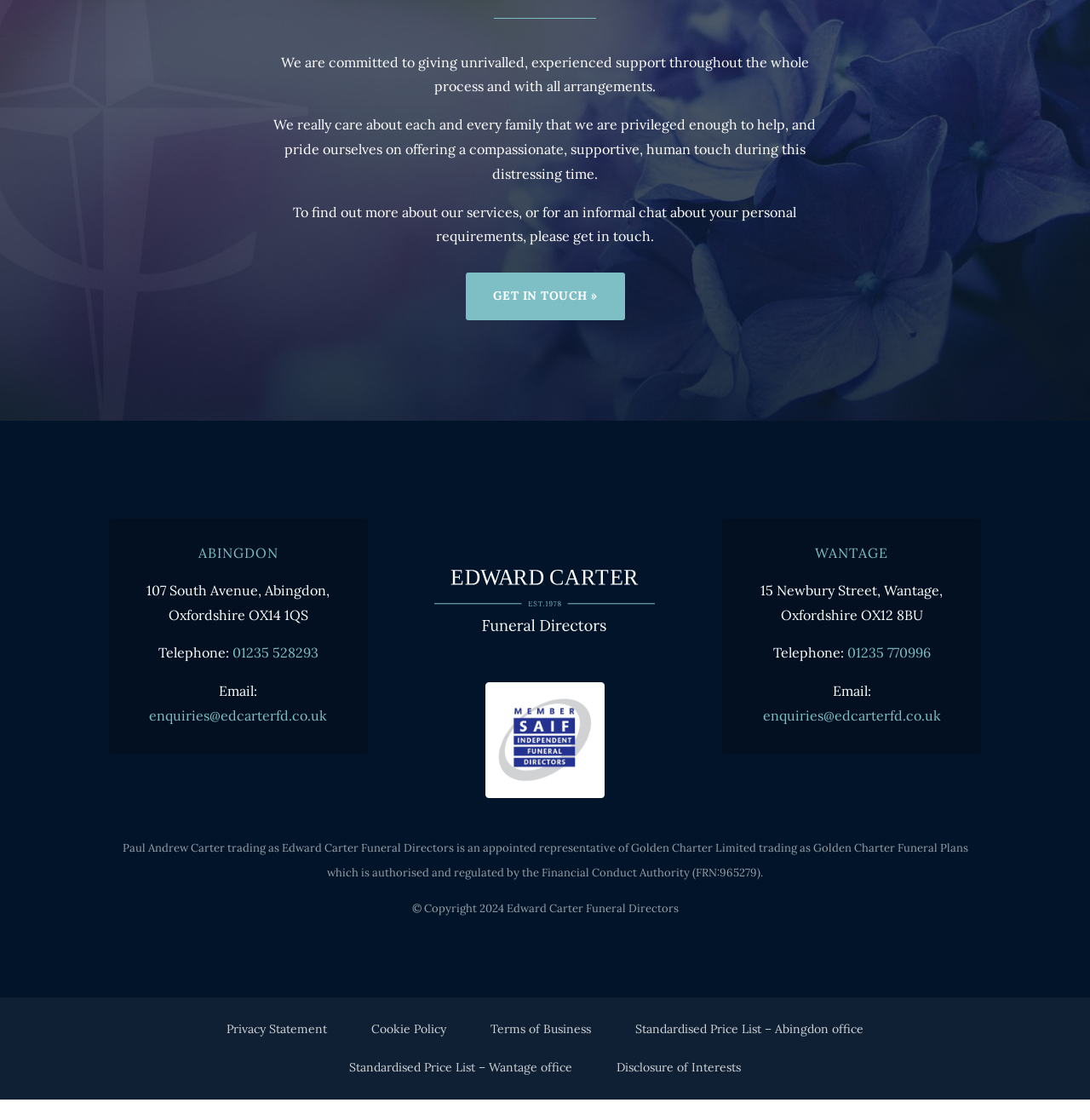Could you determine the bounding box coordinates of the clickable element to complete the instruction: "Get in touch with the funeral directors"? Provide the coordinates as four float numbers between 0 and 1, i.e., [left, top, right, bottom].

[0.427, 0.262, 0.573, 0.304]